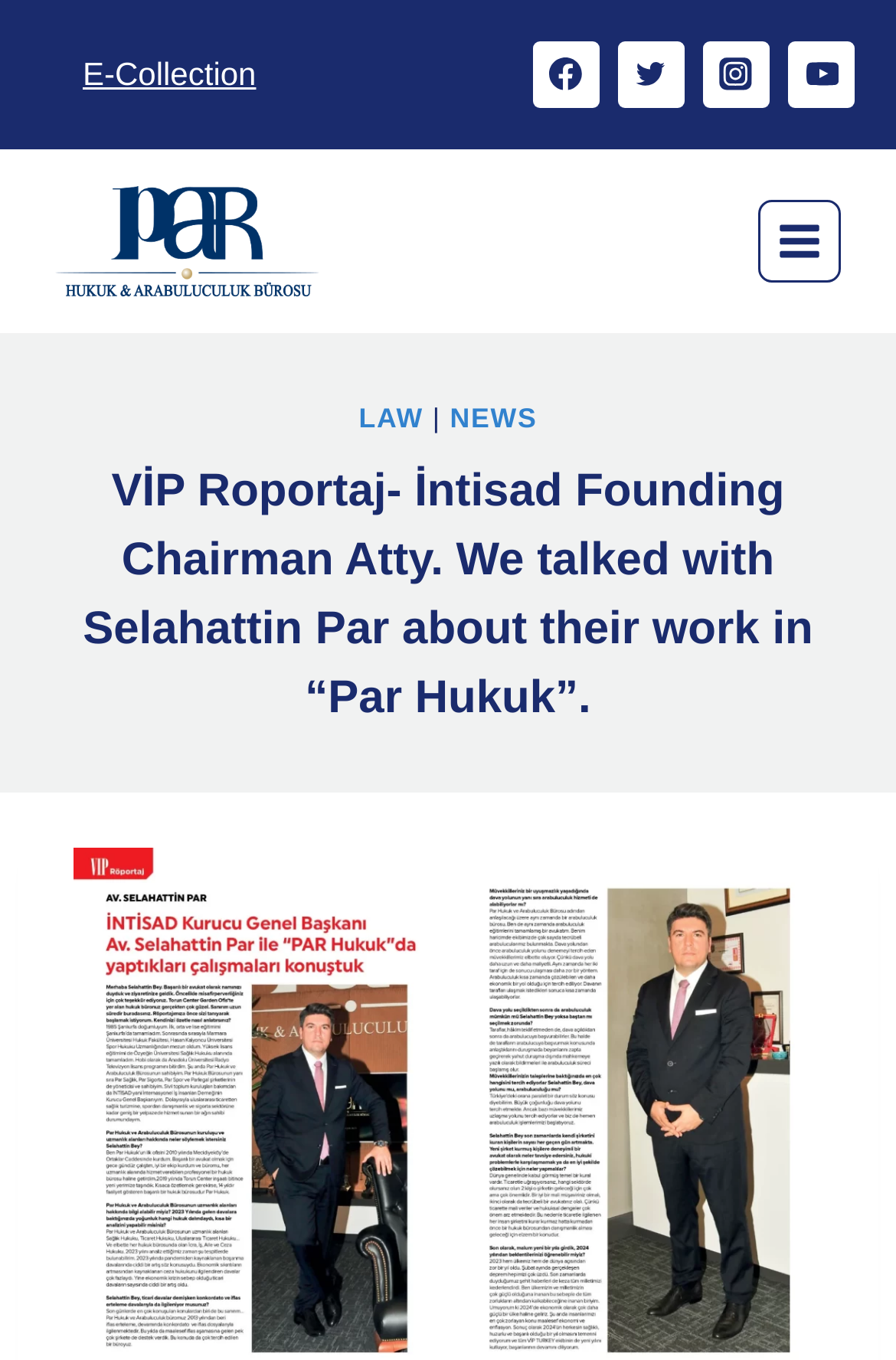Determine the bounding box coordinates of the clickable region to carry out the instruction: "Follow on Facebook".

[0.595, 0.031, 0.668, 0.079]